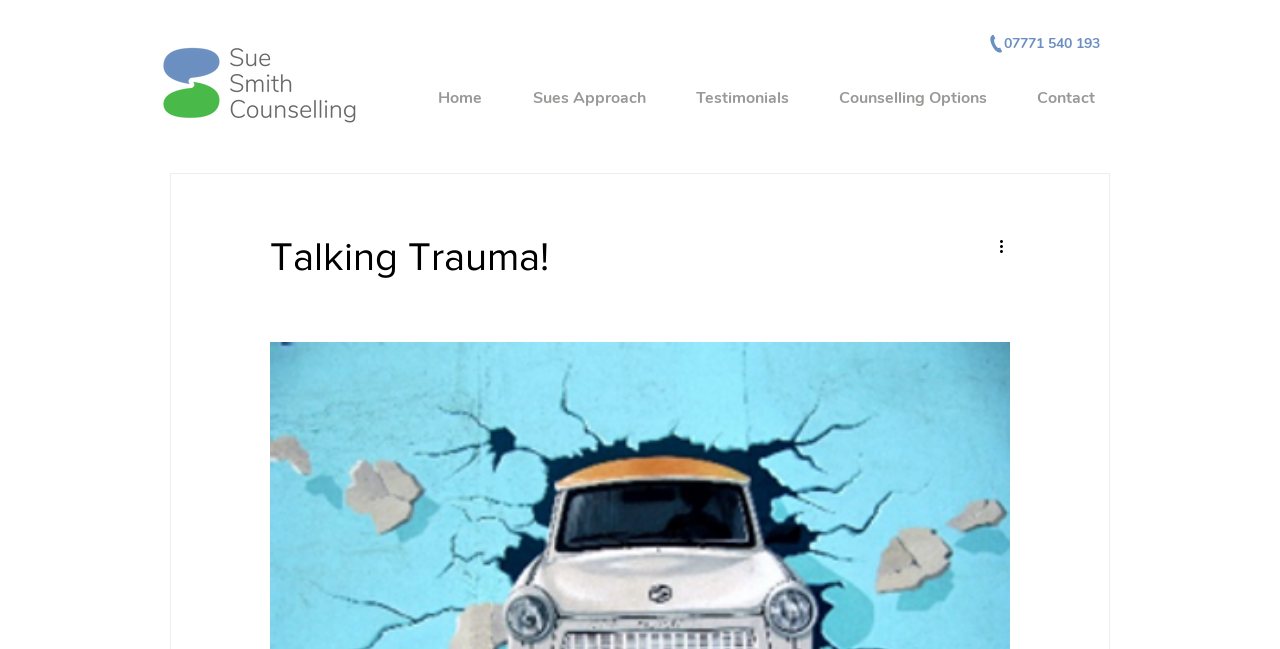Look at the image and write a detailed answer to the question: 
Is the 'More actions' button pressed?

I checked the button element with the text 'More actions' and found that its 'pressed' attribute is set to 'false', indicating that the button is not pressed.